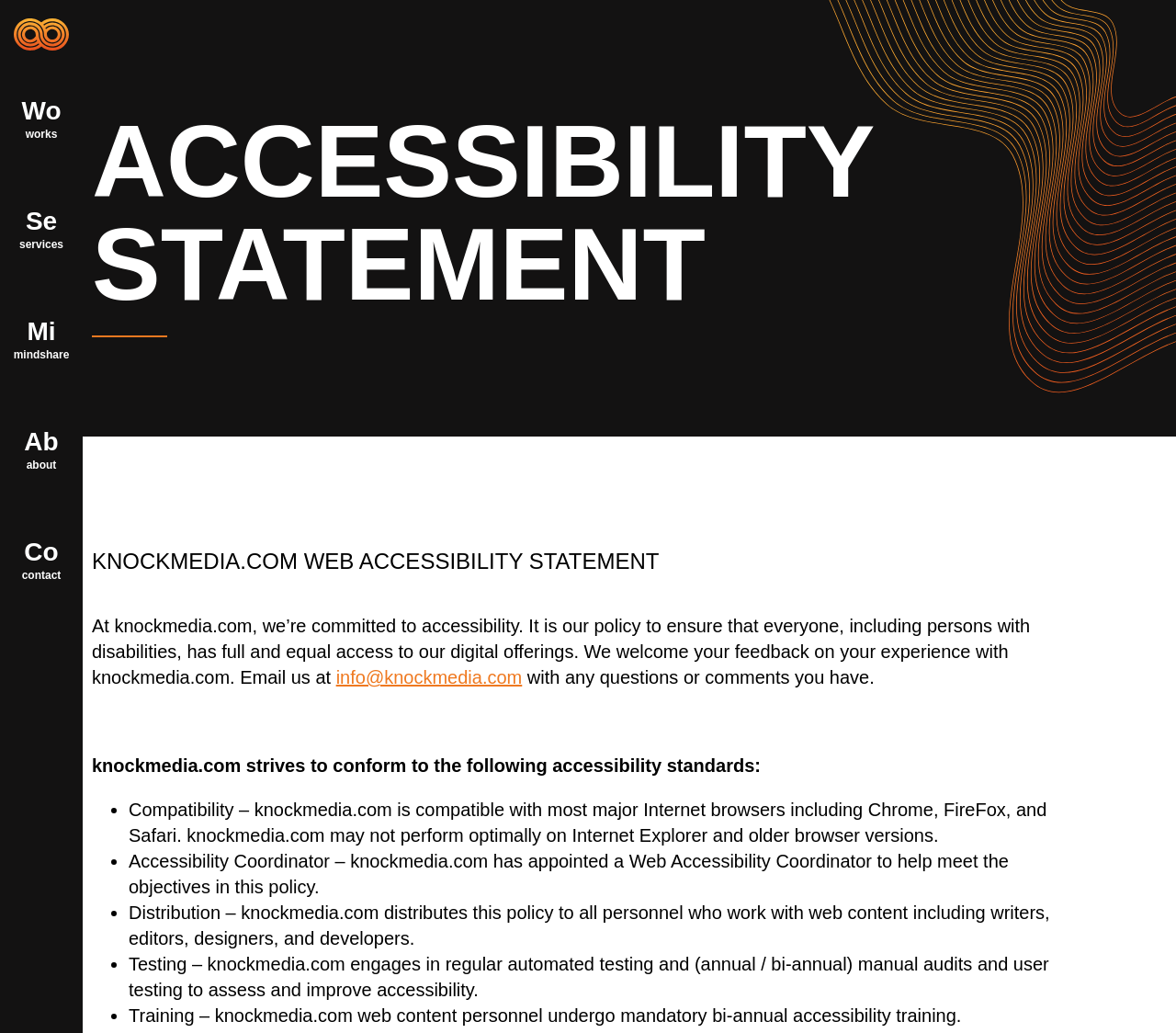Predict the bounding box of the UI element based on the description: "info@knockmedia.com". The coordinates should be four float numbers between 0 and 1, formatted as [left, top, right, bottom].

[0.286, 0.646, 0.444, 0.666]